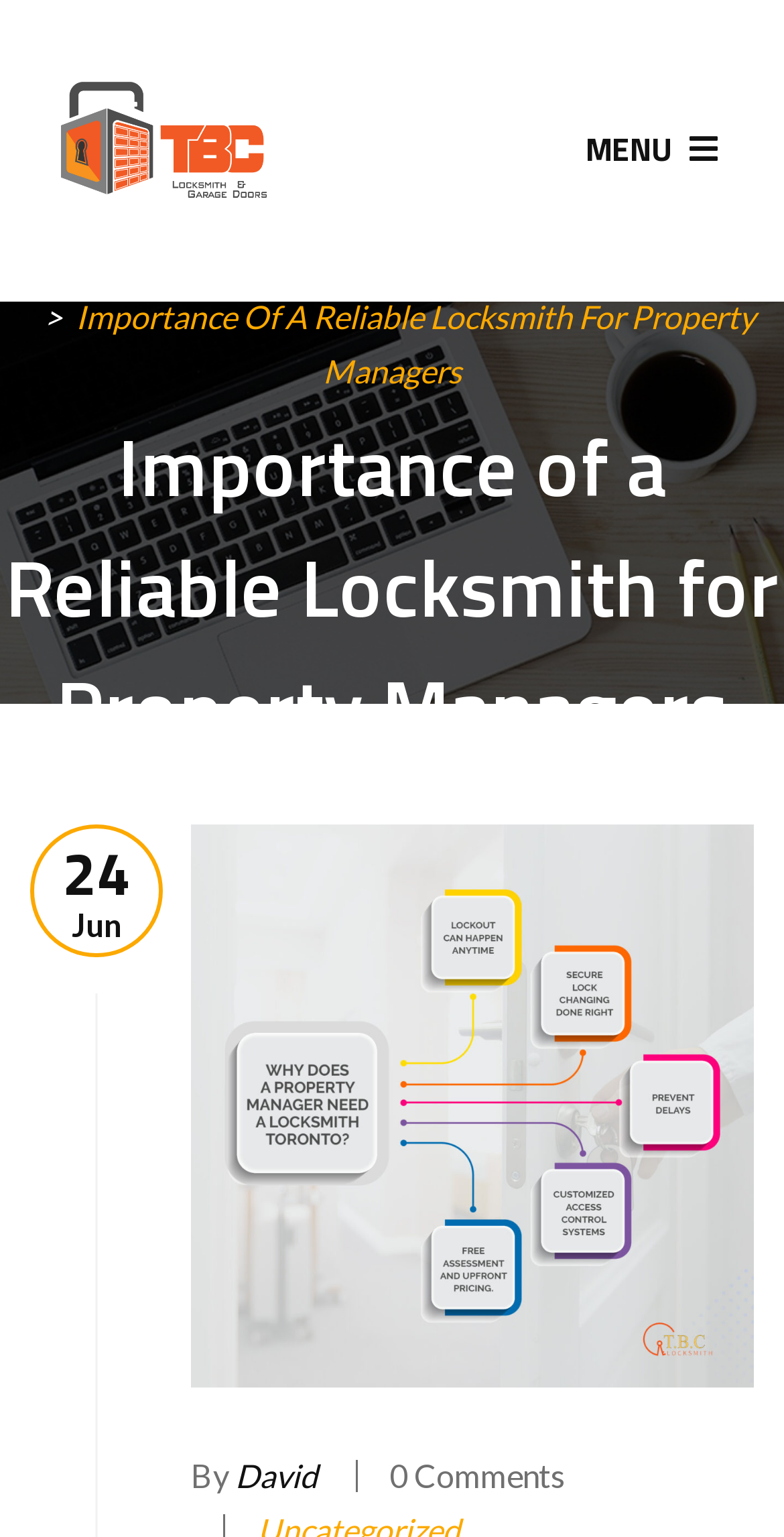What is the date of the article?
Craft a detailed and extensive response to the question.

I found the date of the article by looking at the link element with the text '24 Jun' which is located near the heading element and is likely to be the date of the article.